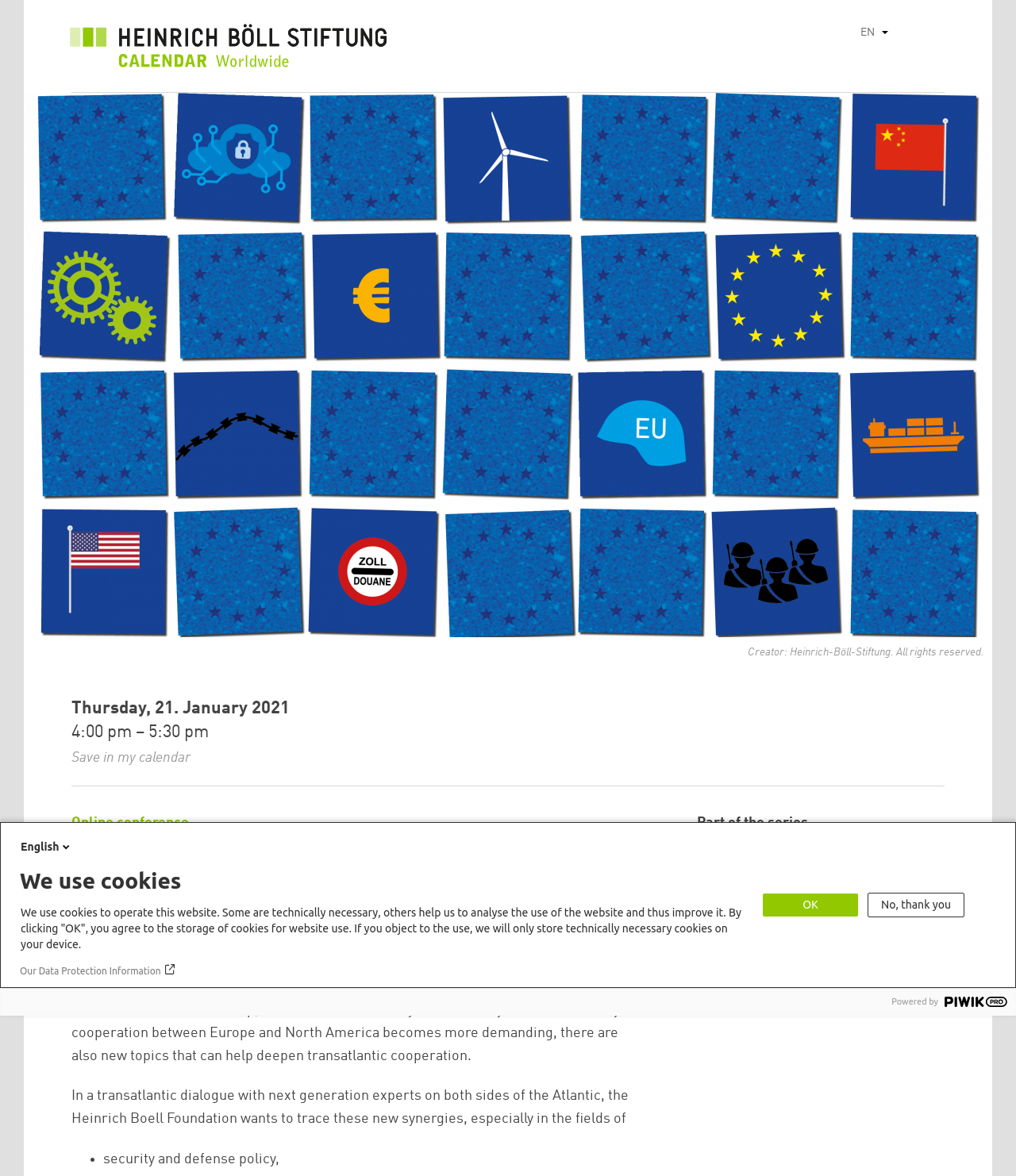Determine the bounding box for the HTML element described here: "OK". The coordinates should be given as [left, top, right, bottom] with each number being a float between 0 and 1.

[0.751, 0.76, 0.845, 0.779]